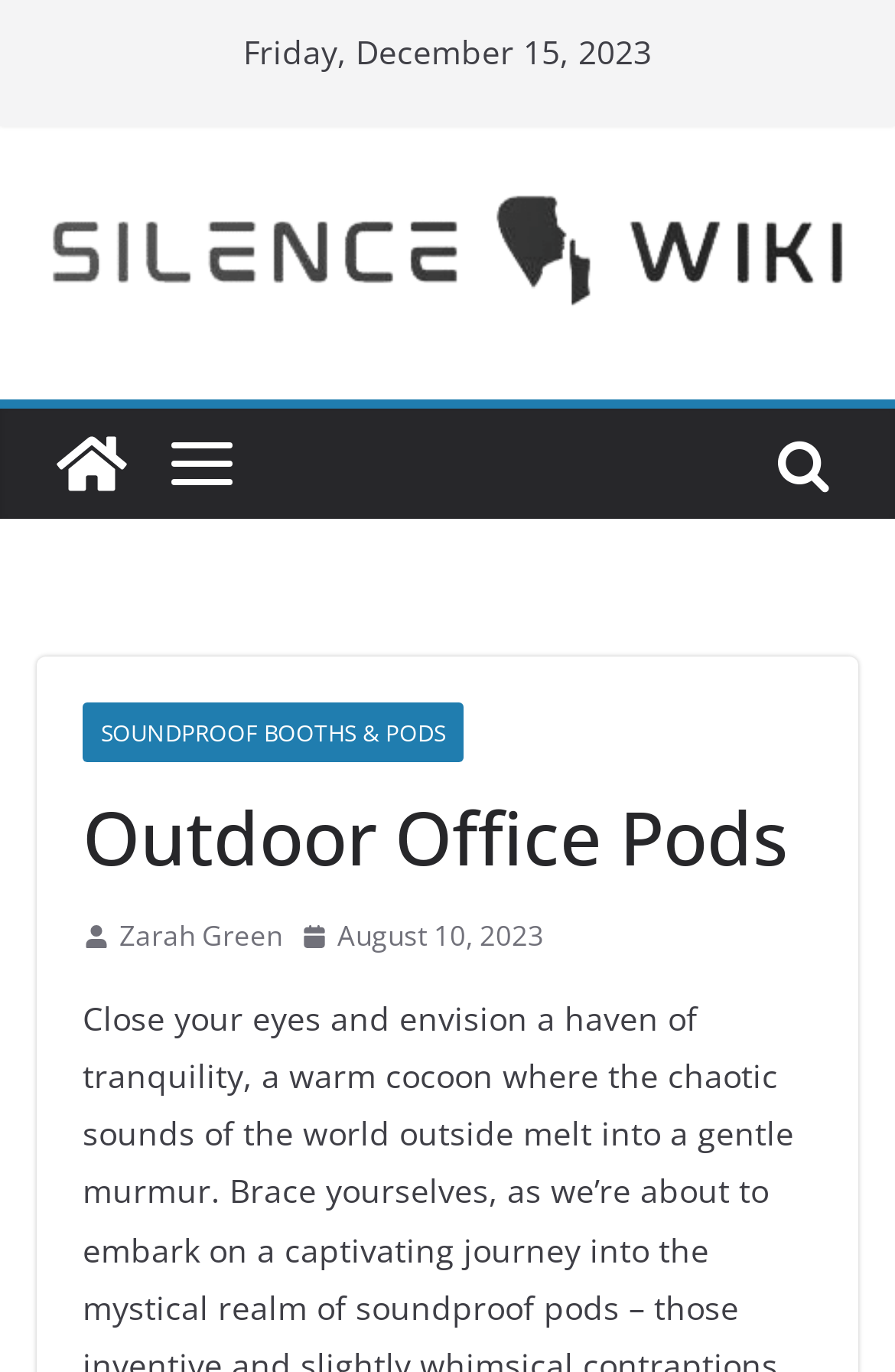Identify the bounding box for the UI element described as: "August 10, 2023August 10, 2023". Ensure the coordinates are four float numbers between 0 and 1, formatted as [left, top, right, bottom].

[0.336, 0.665, 0.608, 0.701]